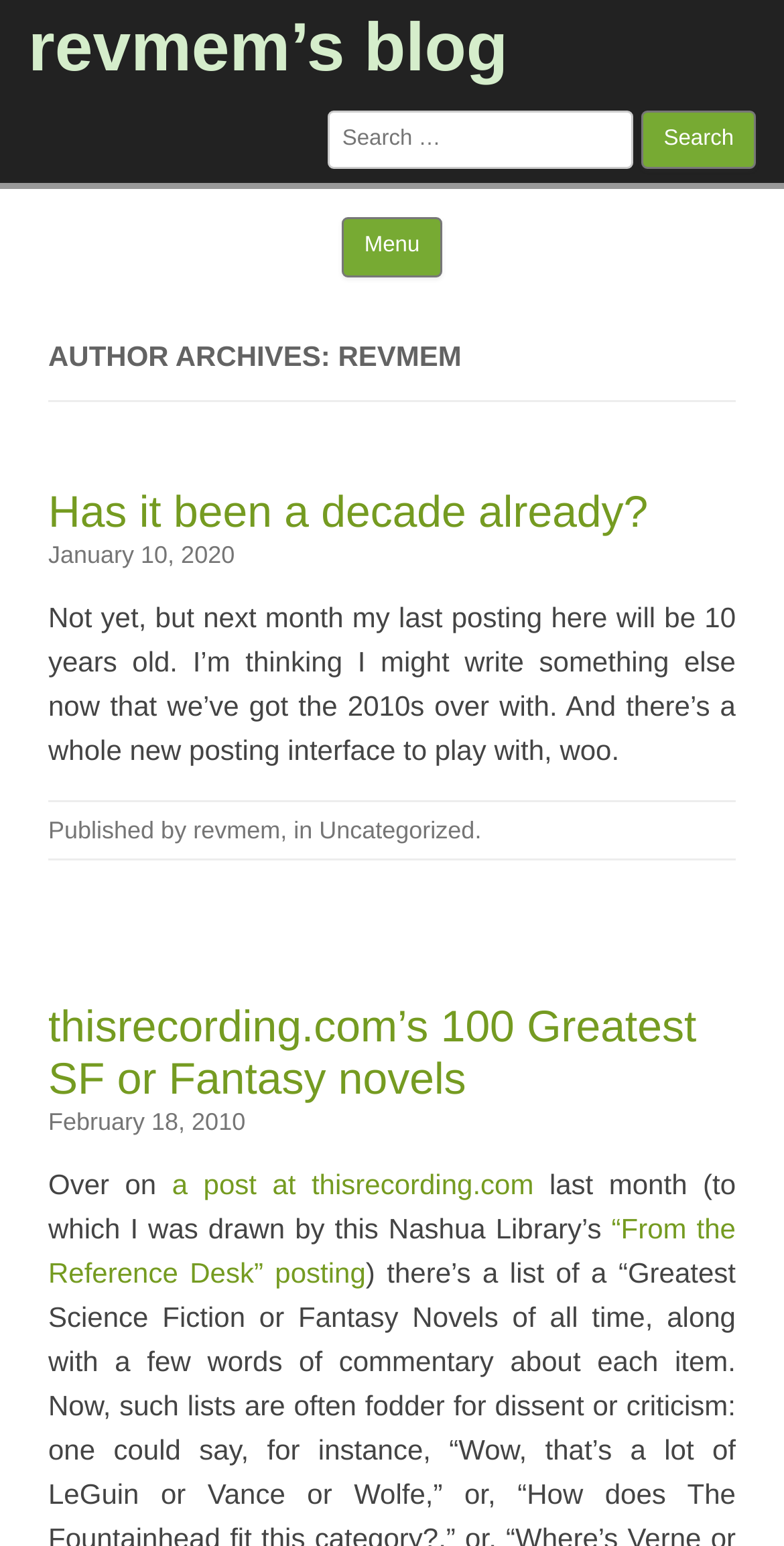Identify the bounding box for the UI element described as: "Uncategorized". The coordinates should be four float numbers between 0 and 1, i.e., [left, top, right, bottom].

[0.407, 0.528, 0.605, 0.546]